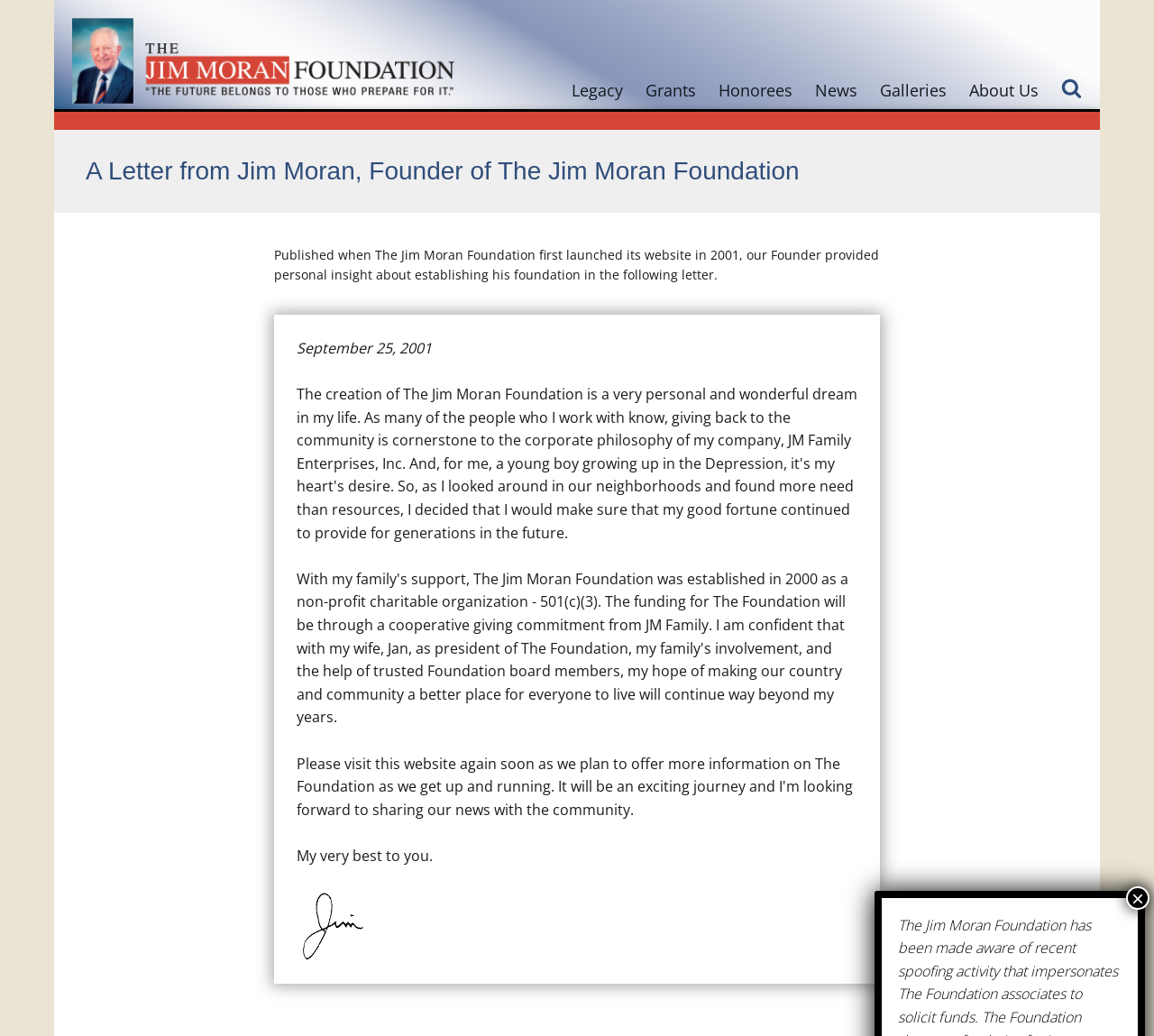Show the bounding box coordinates of the element that should be clicked to complete the task: "view team information".

None